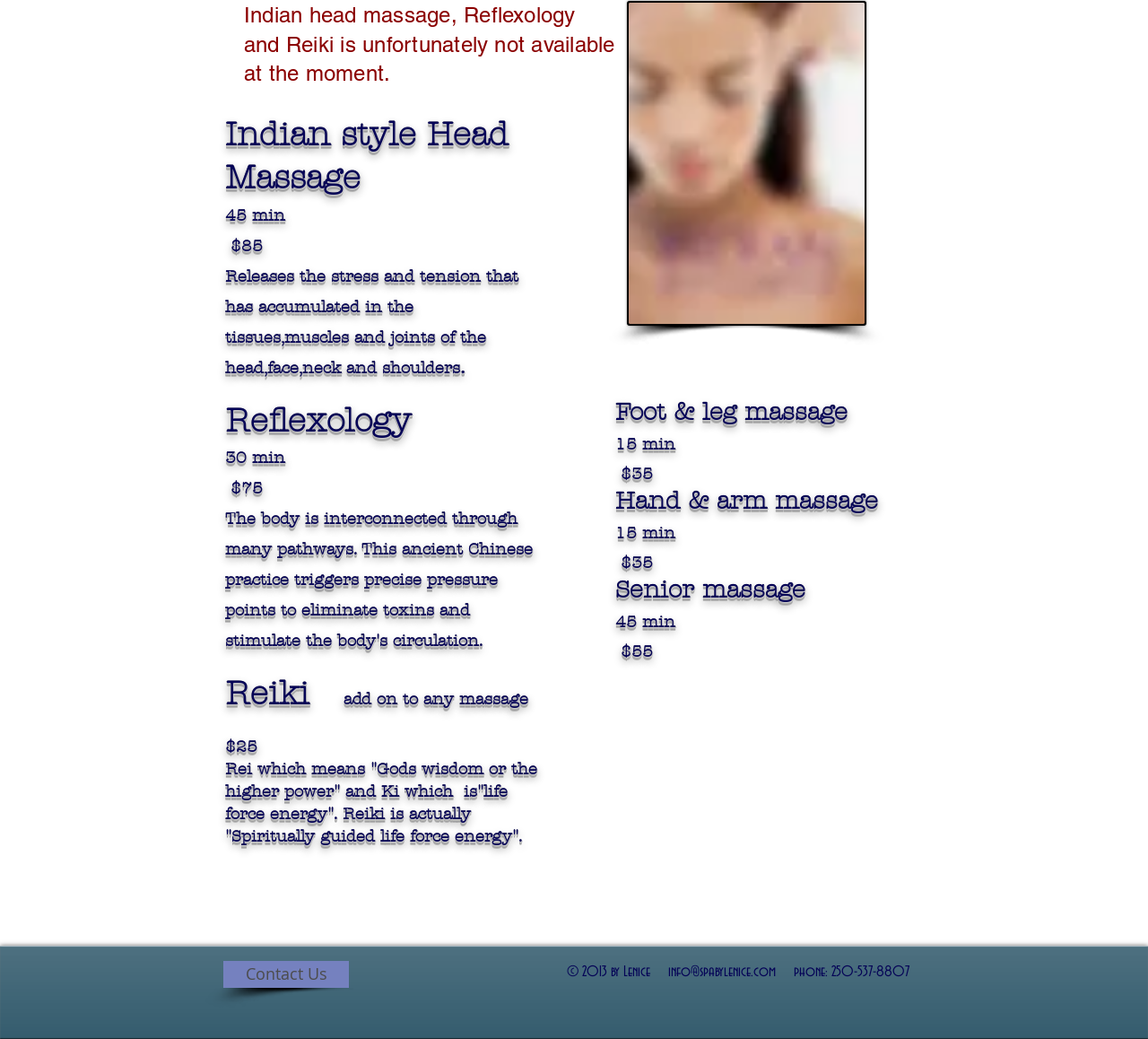How can you contact the spa?
Respond to the question with a well-detailed and thorough answer.

I found this information by looking at the footer section of the page, which contains a 'Contact Us' link and an email address. There is also a phone number provided.